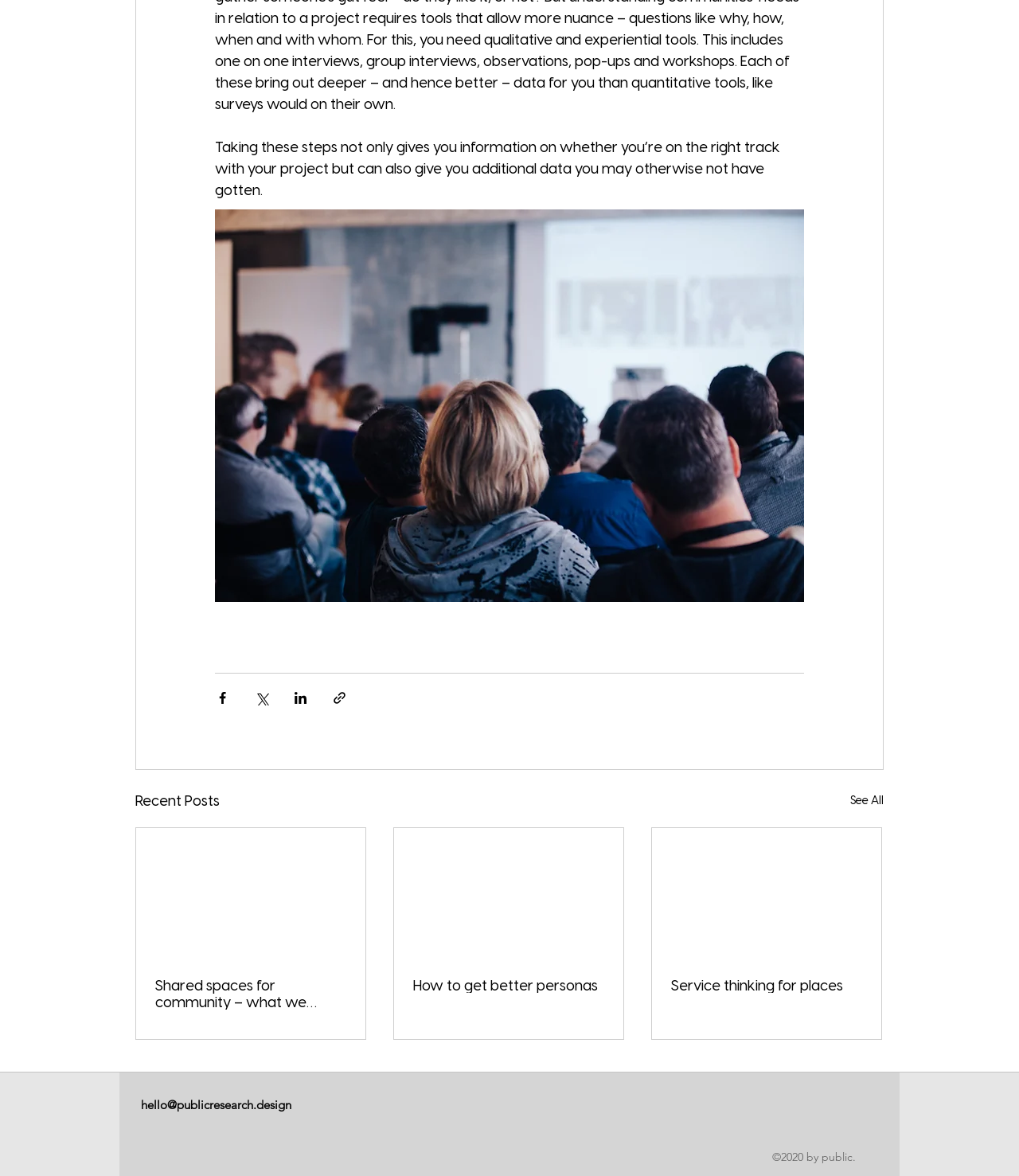What is the purpose of the buttons on the top?
Answer the question with just one word or phrase using the image.

Share